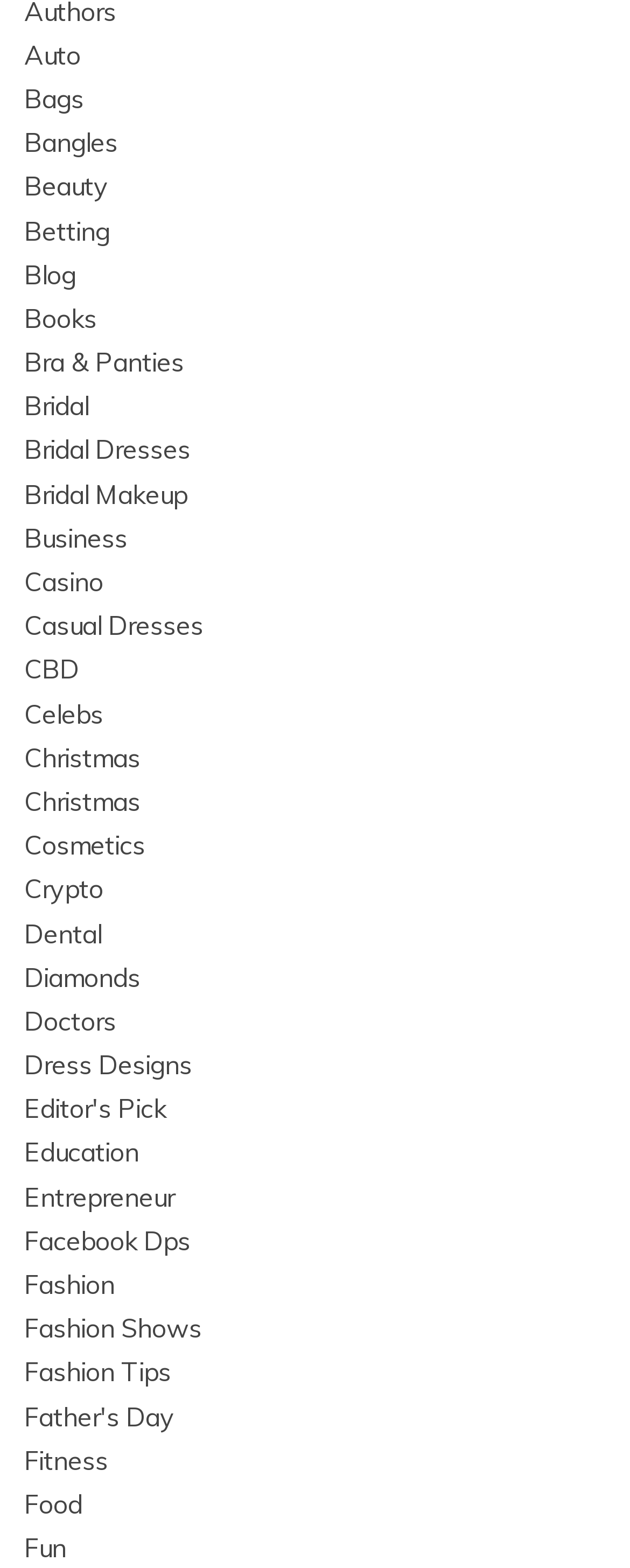Locate the bounding box coordinates of the segment that needs to be clicked to meet this instruction: "Click on Beauty".

[0.038, 0.109, 0.172, 0.129]